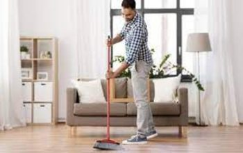Utilize the details in the image to thoroughly answer the following question: What allows natural light to flood the room?

The image shows large windows in the room, which permit an abundance of natural light to enter the space, contributing to the fresh and clean atmosphere, and highlighting the importance of cleanliness and care in domestic spaces.